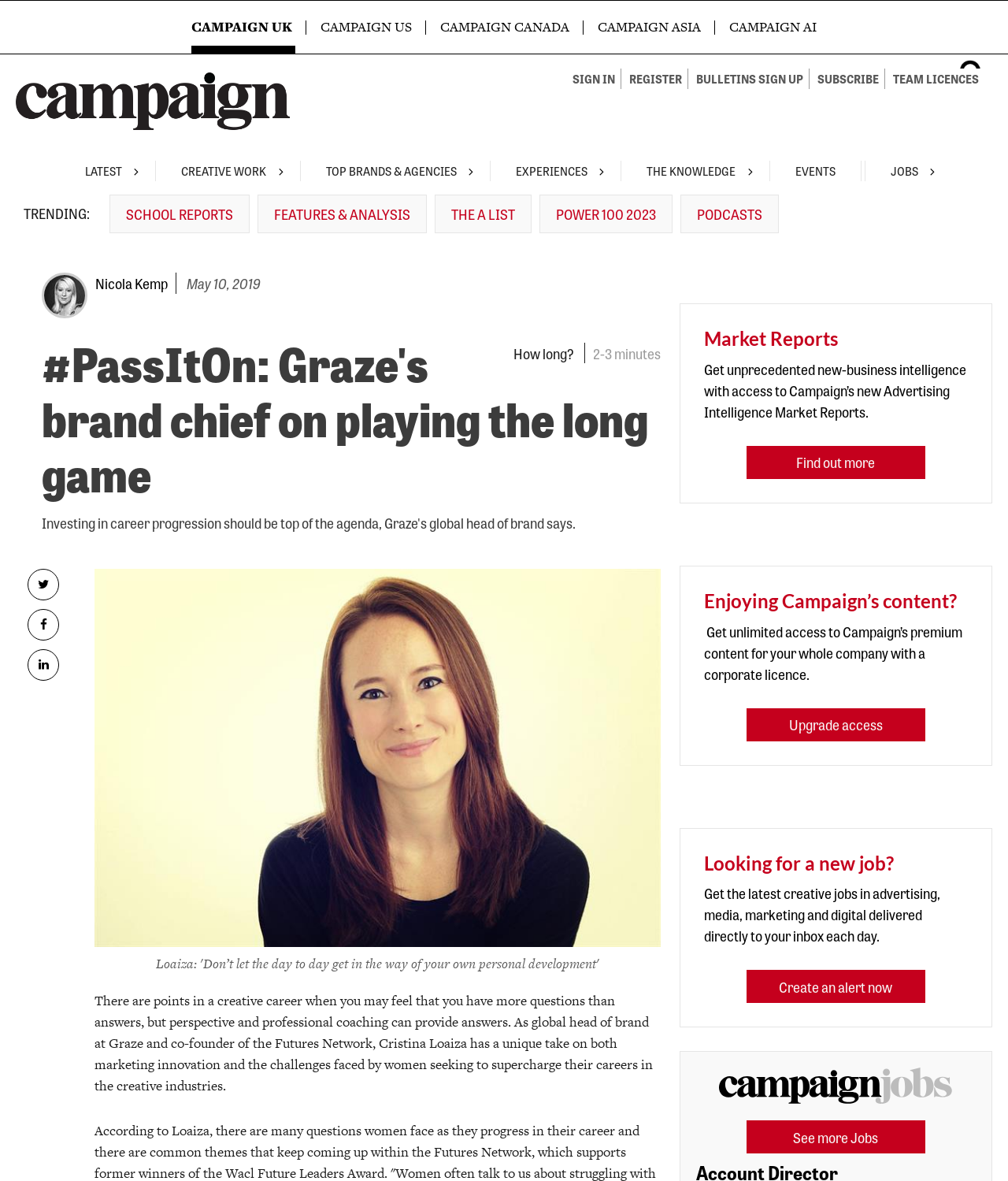Examine the screenshot and answer the question in as much detail as possible: What is the topic of the article?

The answer can be inferred from the content of the article, which discusses the importance of investing in career progression and provides advice from Cristina Loaiza, a global head of brand at Graze.